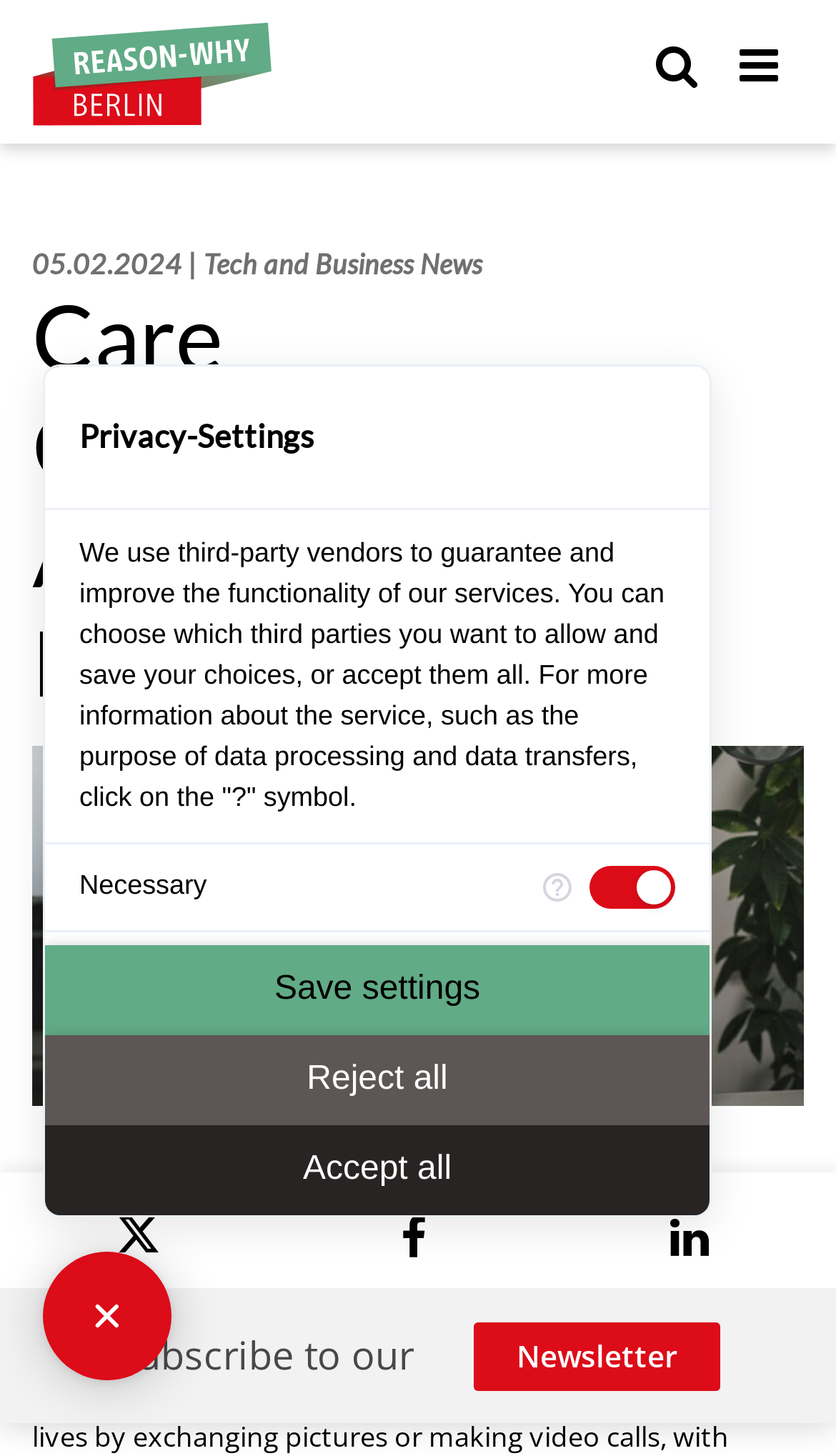Given the description "Myosotis", determine the bounding box of the corresponding UI element.

[0.421, 0.835, 0.608, 0.86]